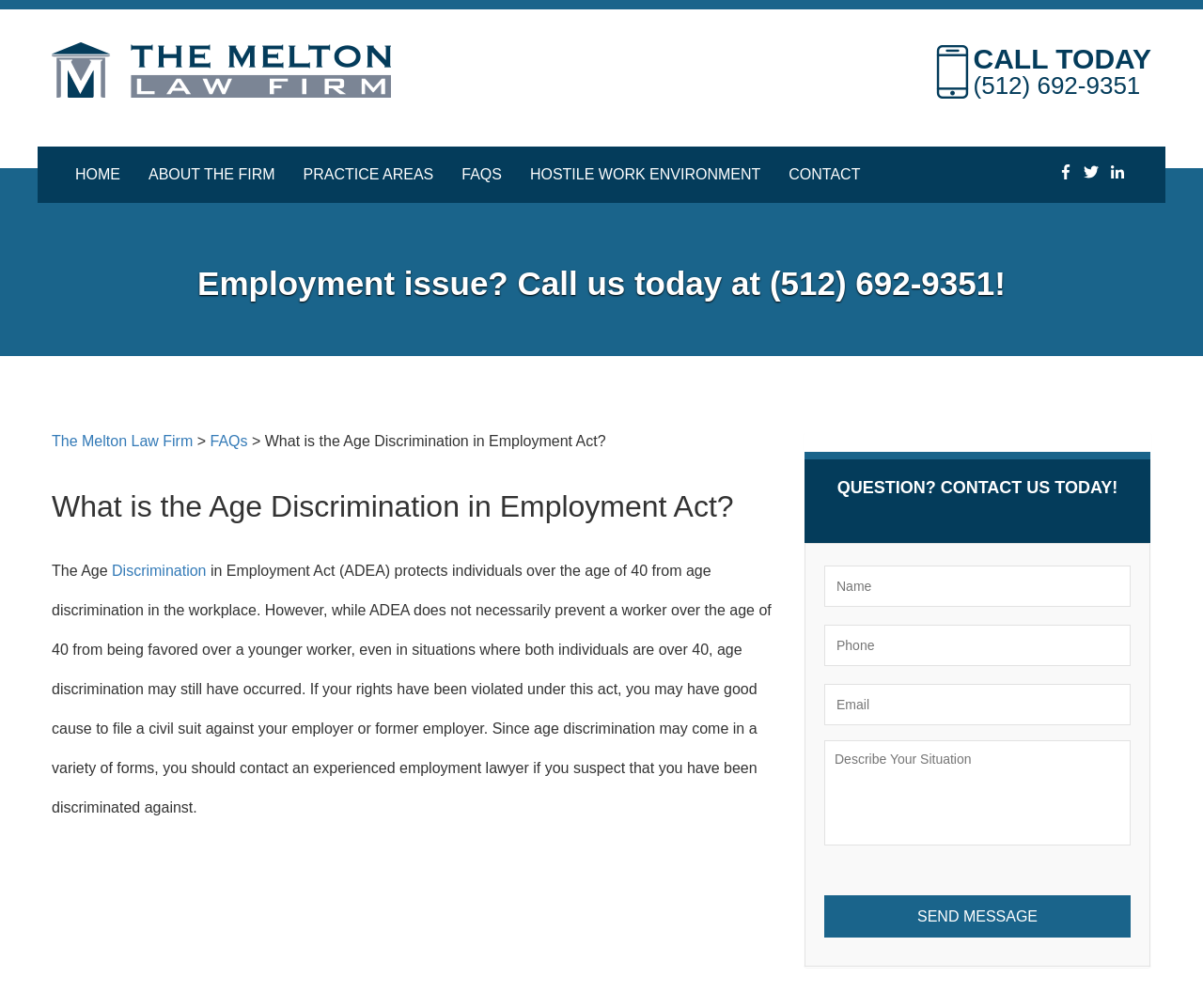Determine the bounding box coordinates for the region that must be clicked to execute the following instruction: "Click the 'Send Message' button".

[0.685, 0.888, 0.94, 0.93]